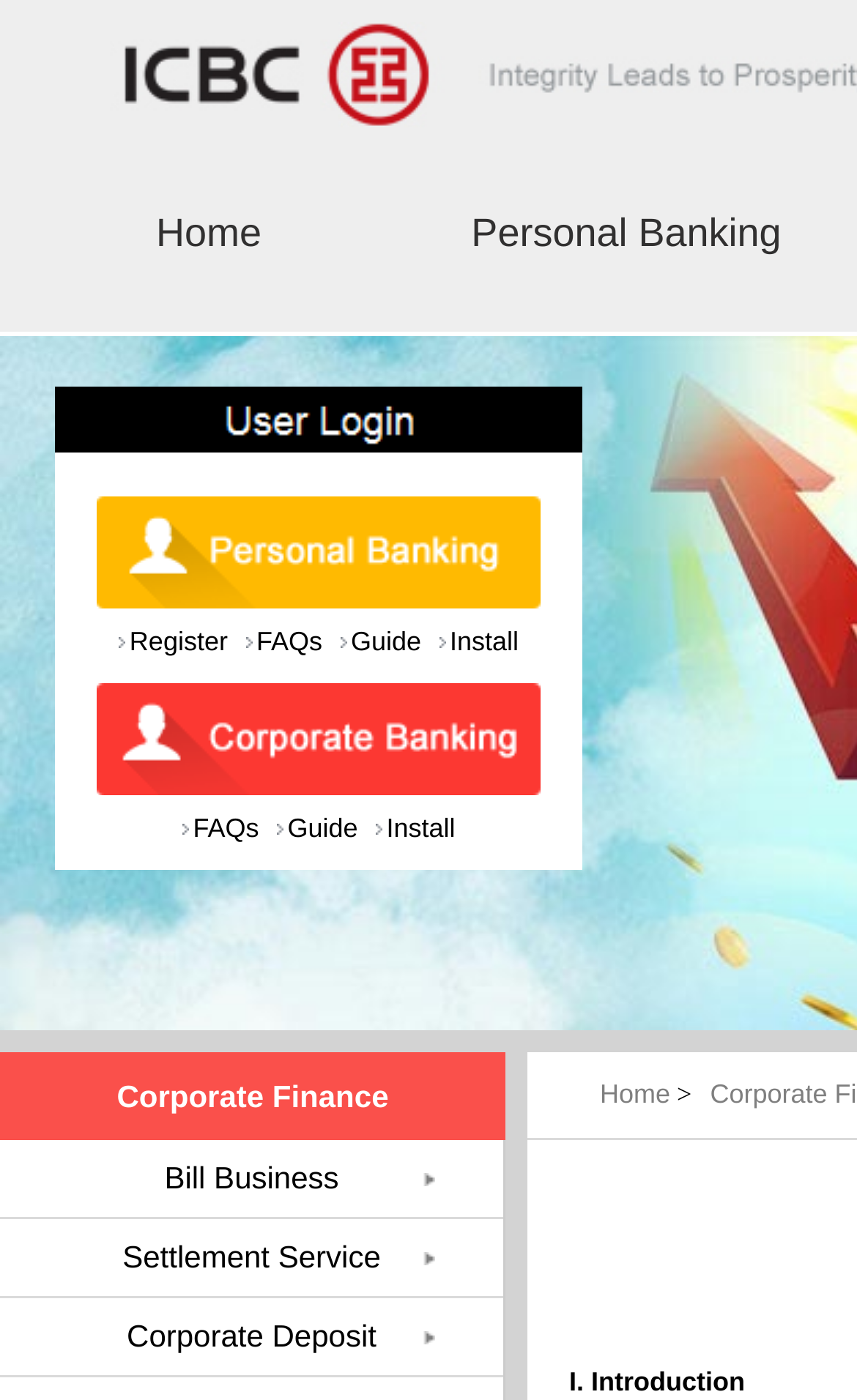Pinpoint the bounding box coordinates of the clickable element needed to complete the instruction: "register now". The coordinates should be provided as four float numbers between 0 and 1: [left, top, right, bottom].

[0.138, 0.444, 0.266, 0.472]